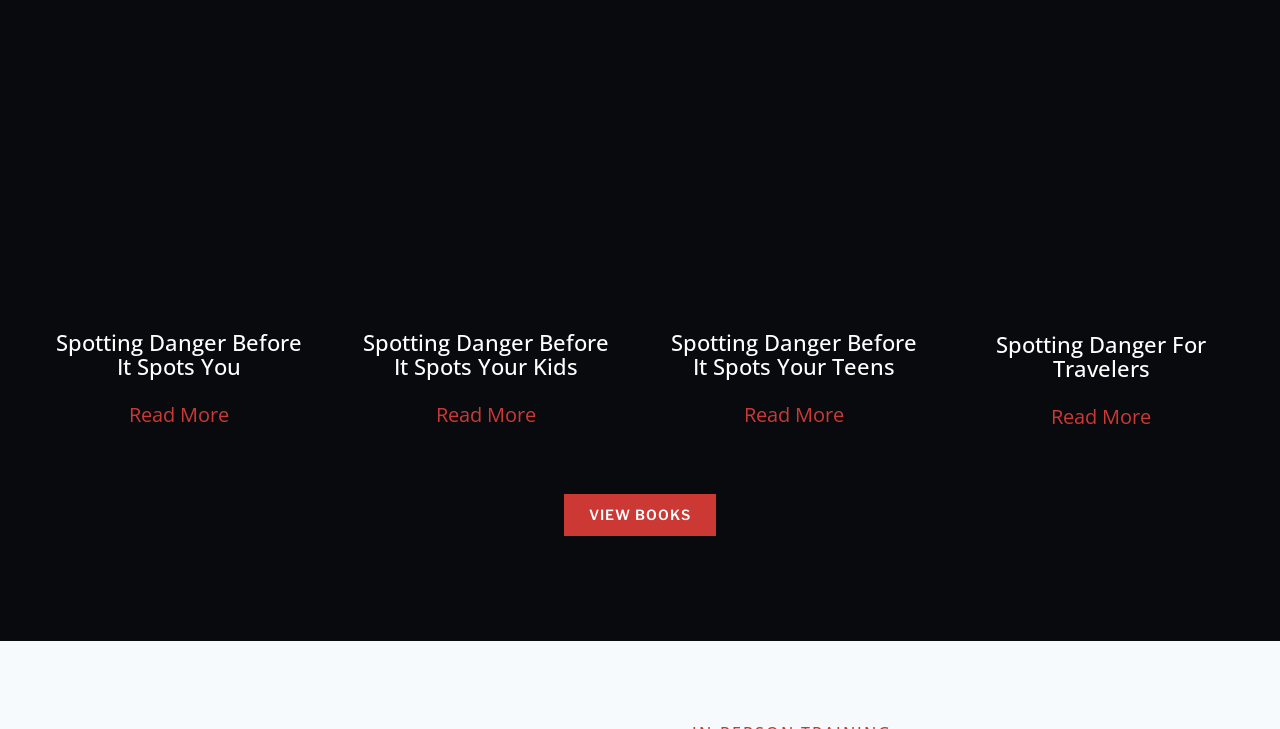Are the headings arranged in a specific order?
Refer to the image and provide a one-word or short phrase answer.

Yes